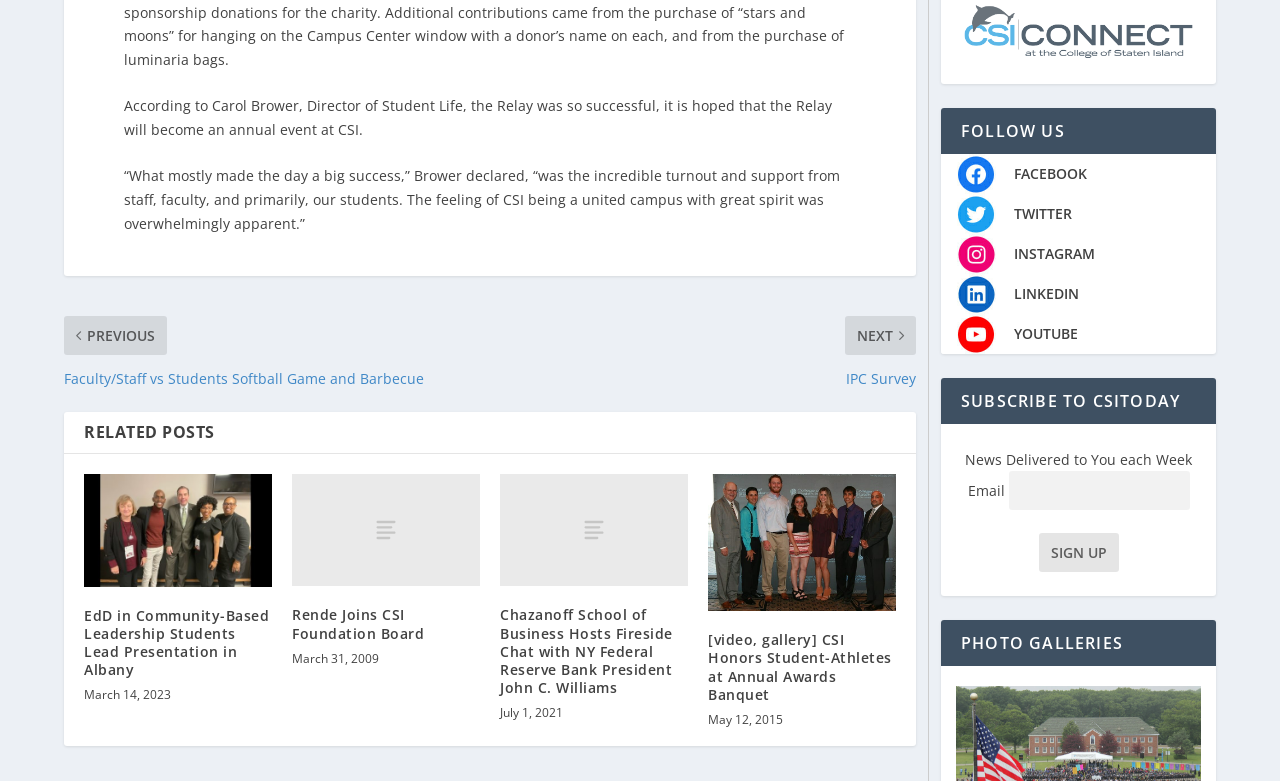Please indicate the bounding box coordinates of the element's region to be clicked to achieve the instruction: "Click the Sign up button". Provide the coordinates as four float numbers between 0 and 1, i.e., [left, top, right, bottom].

[0.811, 0.668, 0.874, 0.718]